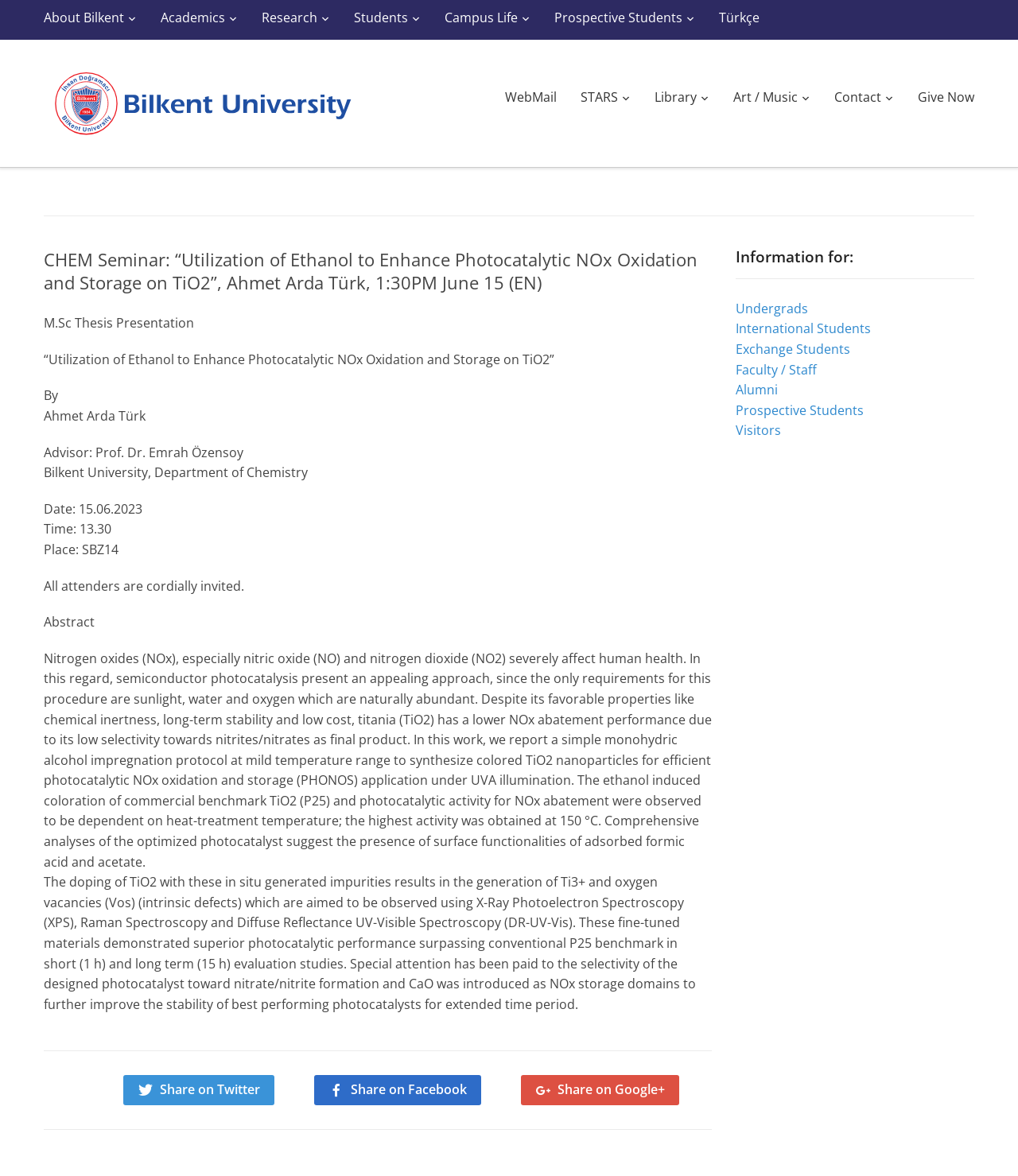What is the title of the seminar?
Give a thorough and detailed response to the question.

I found the title of the seminar by looking at the heading element with the text 'CHEM Seminar: “Utilization of Ethanol to Enhance Photocatalytic NOx Oxidation and Storage on TiO2”, Ahmet Arda Türk, 1:30PM June 15 (EN)' and extracting the relevant information.